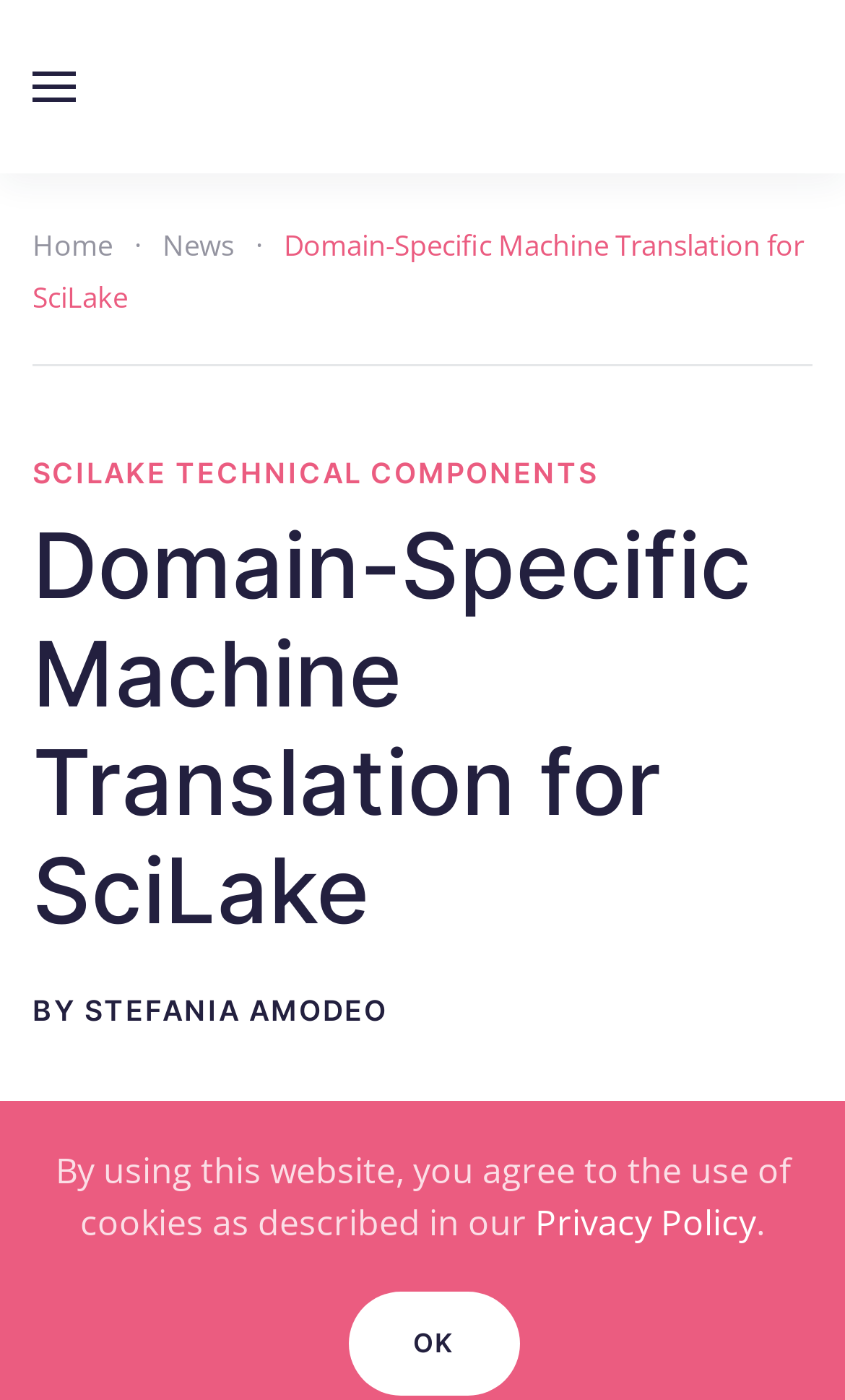Determine the bounding box coordinates for the UI element described. Format the coordinates as (top-left x, top-left y, bottom-right x, bottom-right y) and ensure all values are between 0 and 1. Element description: News

[0.203, 0.161, 0.287, 0.189]